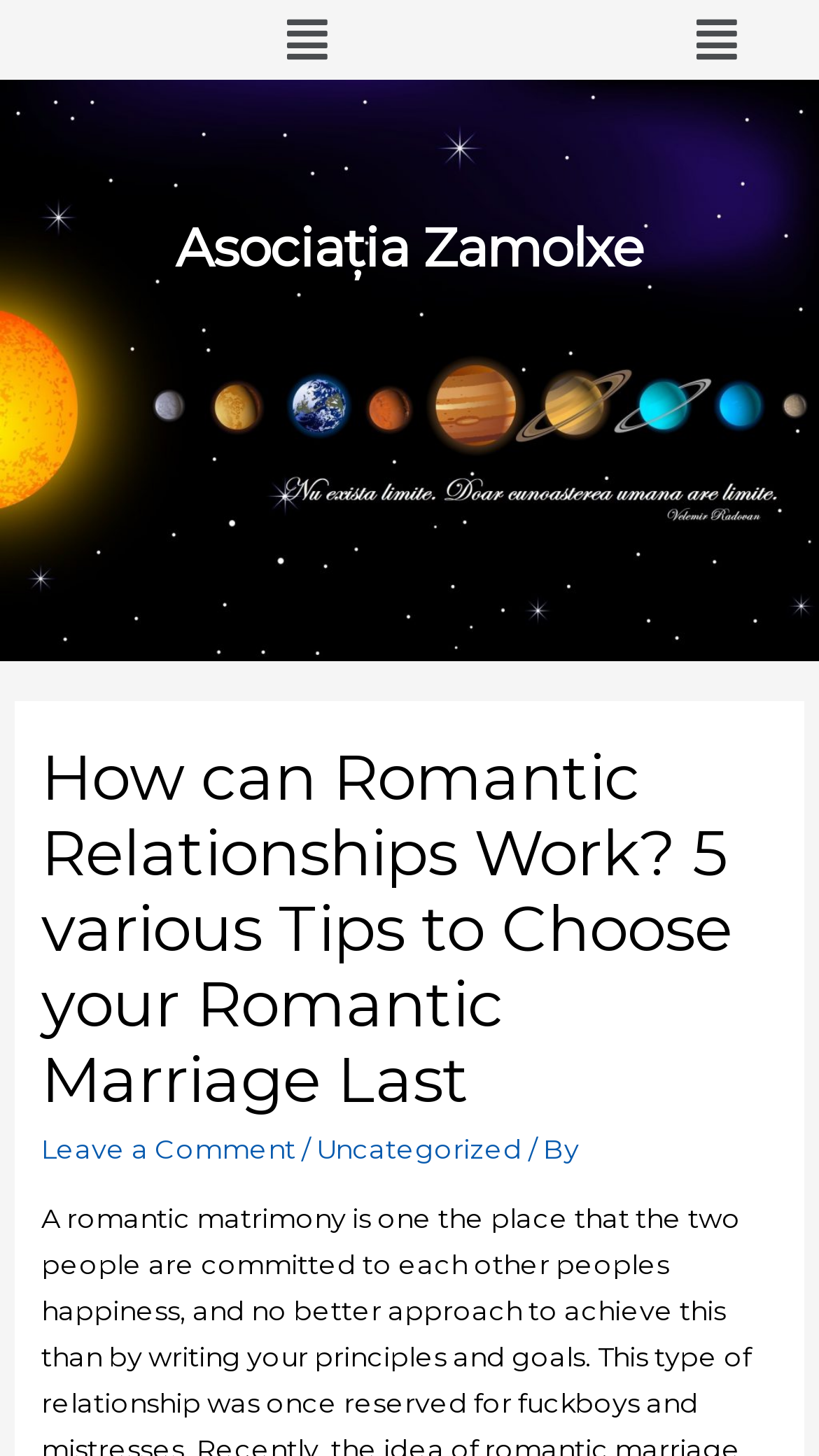Is there a comment section in the article?
Refer to the screenshot and deliver a thorough answer to the question presented.

There is a 'Leave a Comment' link in the header section, which suggests that there is a comment section in the article.